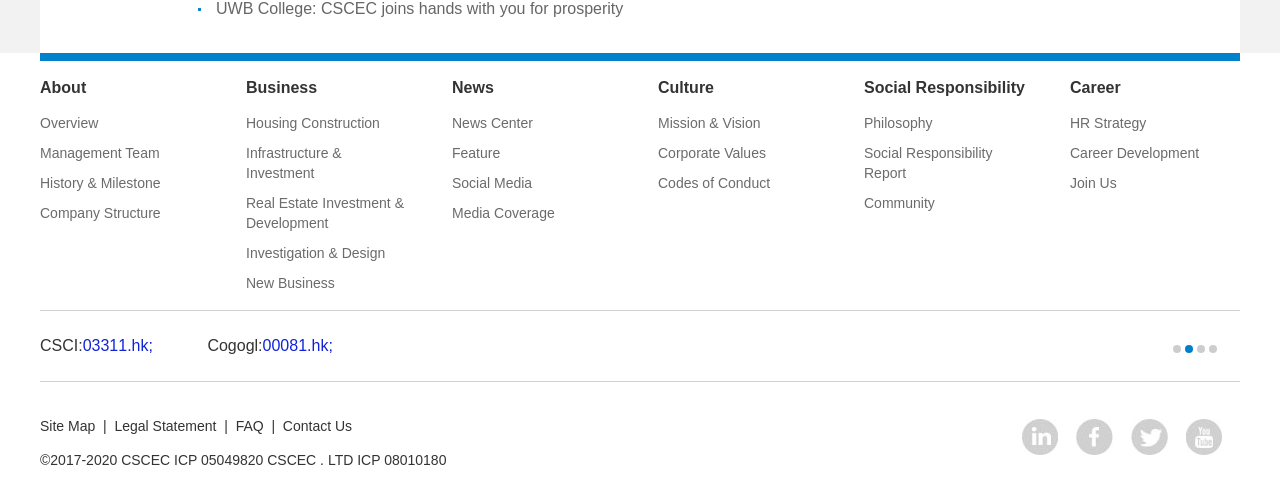Using details from the image, please answer the following question comprehensively:
What is the copyright information of the website?

The copyright information of the website is '©2017-2020 CSCEC ICP 05049820 CSCEC. LTD ICP 08010180', which is located at the bottom of the webpage with a bounding box coordinate of [0.031, 0.906, 0.349, 0.938].